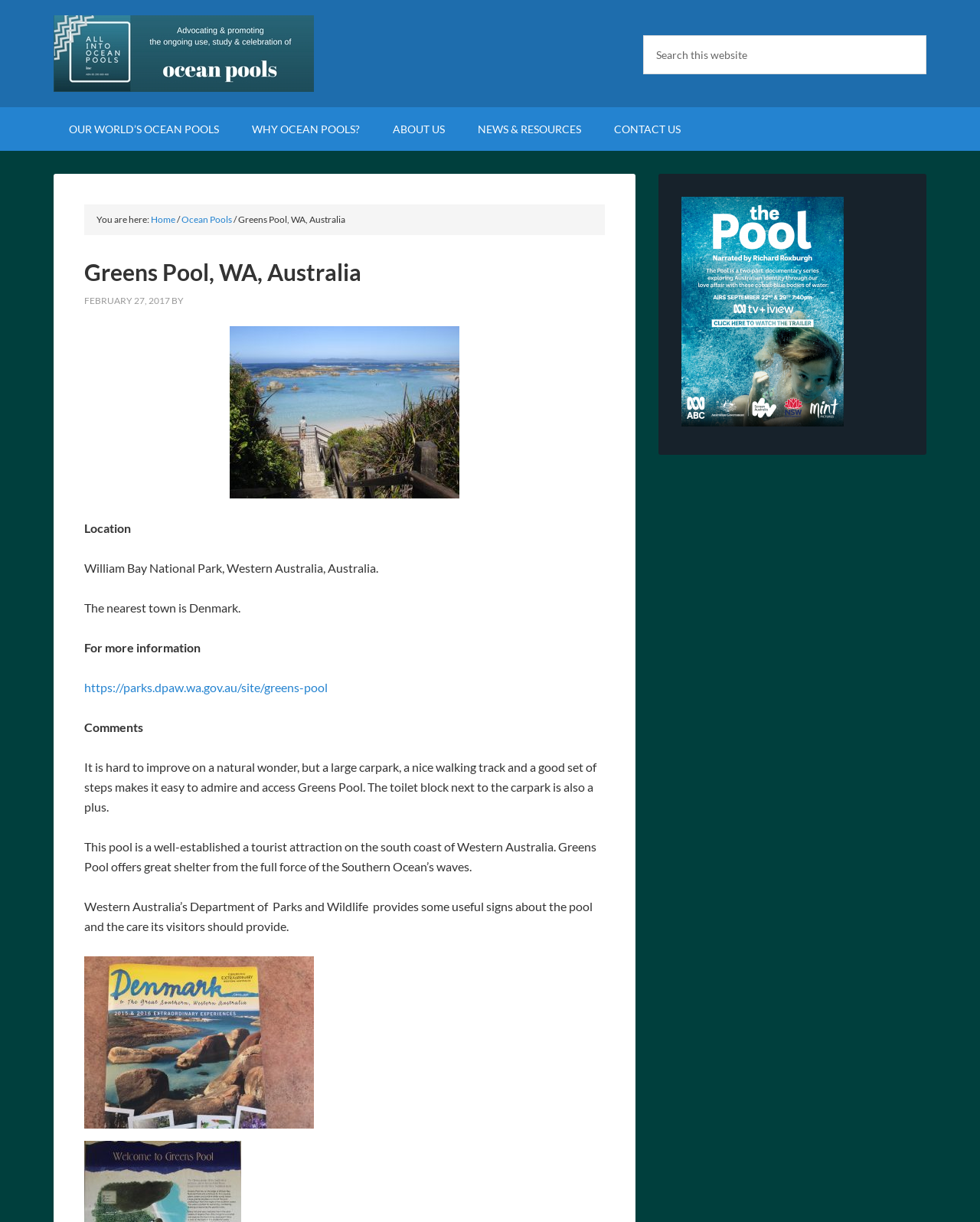Analyze the image and provide a detailed answer to the question: What is the feature that makes Greens Pool a well-established tourist attraction?

I found the answer by reading the text, which states 'This pool is a well-established tourist attraction on the south coast of Western Australia. Greens Pool offers great shelter from the full force of the Southern Ocean’s waves.'